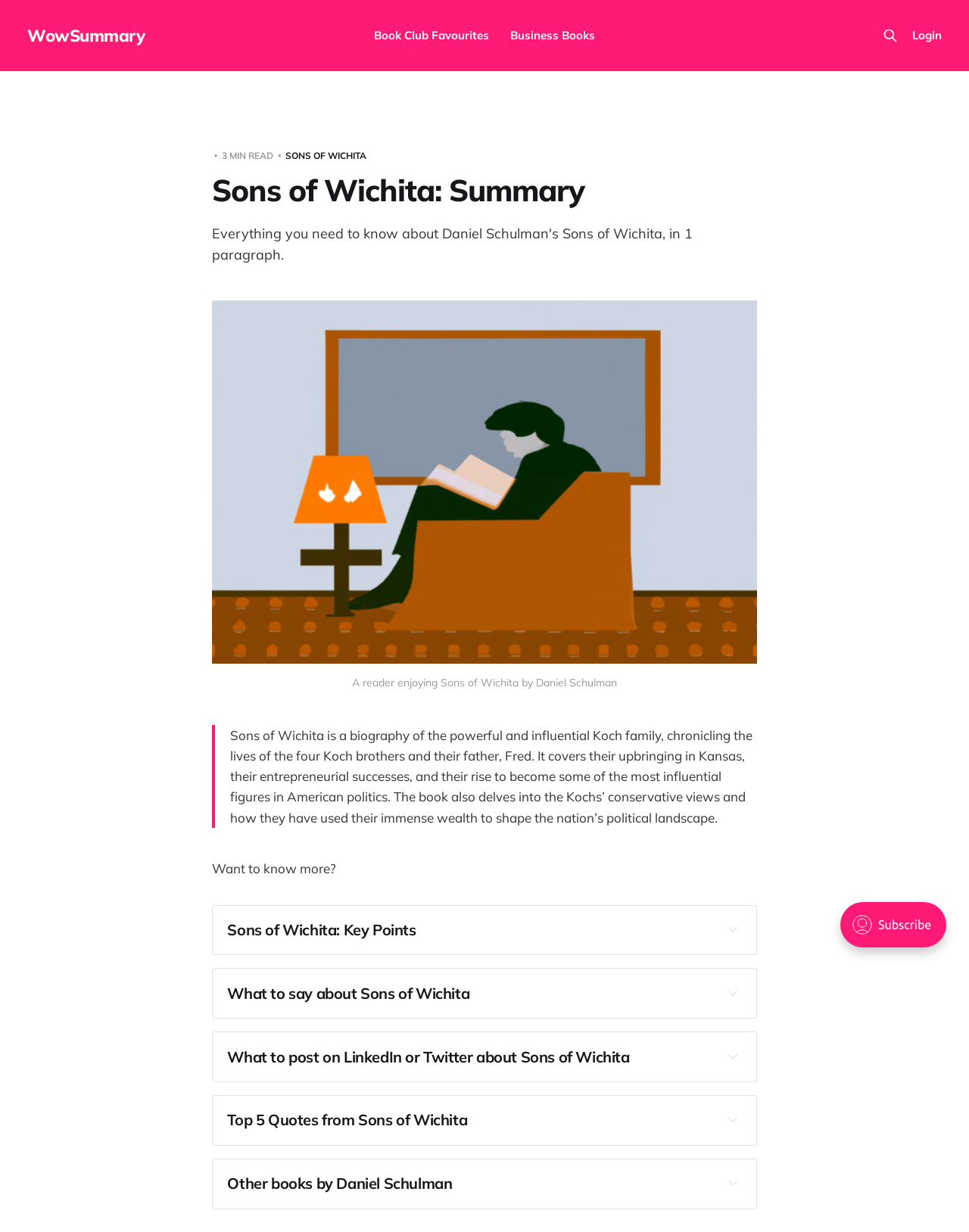Locate the bounding box coordinates of the clickable element to fulfill the following instruction: "Click on the 'Login' button". Provide the coordinates as four float numbers between 0 and 1 in the format [left, top, right, bottom].

[0.941, 0.021, 0.972, 0.036]